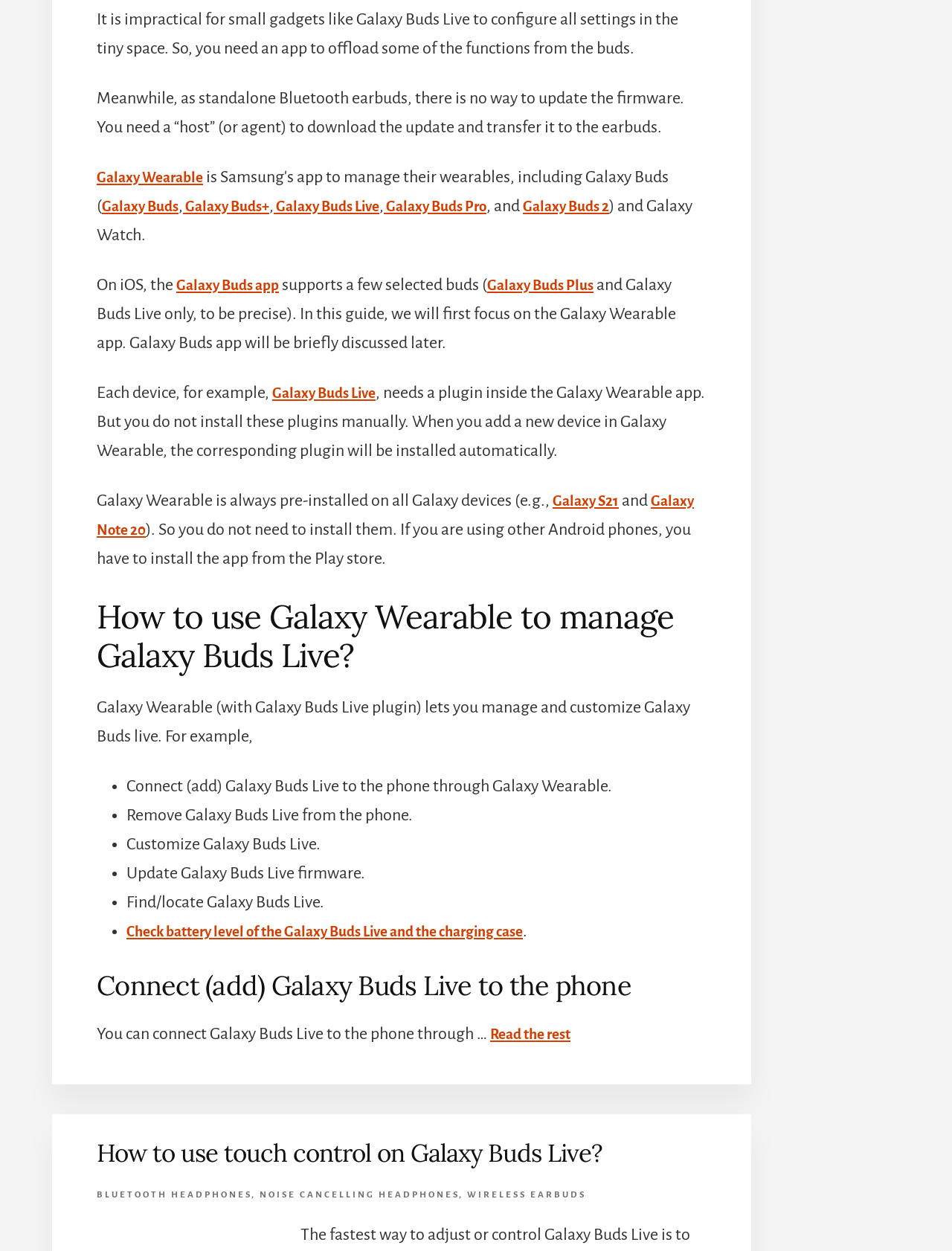Please determine the bounding box coordinates of the section I need to click to accomplish this instruction: "Click How to use touch control on Galaxy Buds Live?".

[0.102, 0.907, 0.68, 0.935]